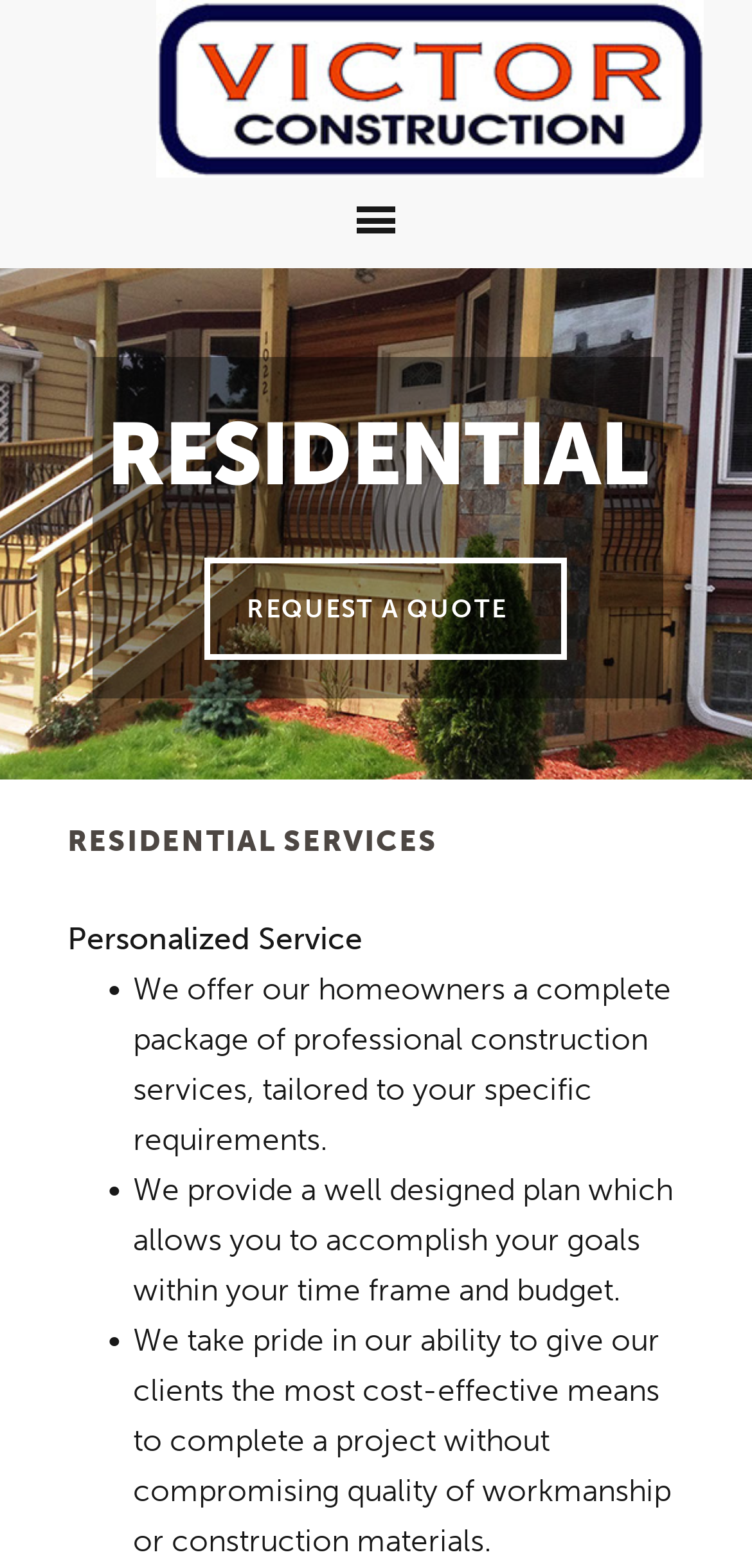Locate the UI element described by Request a quote and provide its bounding box coordinates. Use the format (top-left x, top-left y, bottom-right x, bottom-right y) with all values as floating point numbers between 0 and 1.

[0.272, 0.356, 0.754, 0.421]